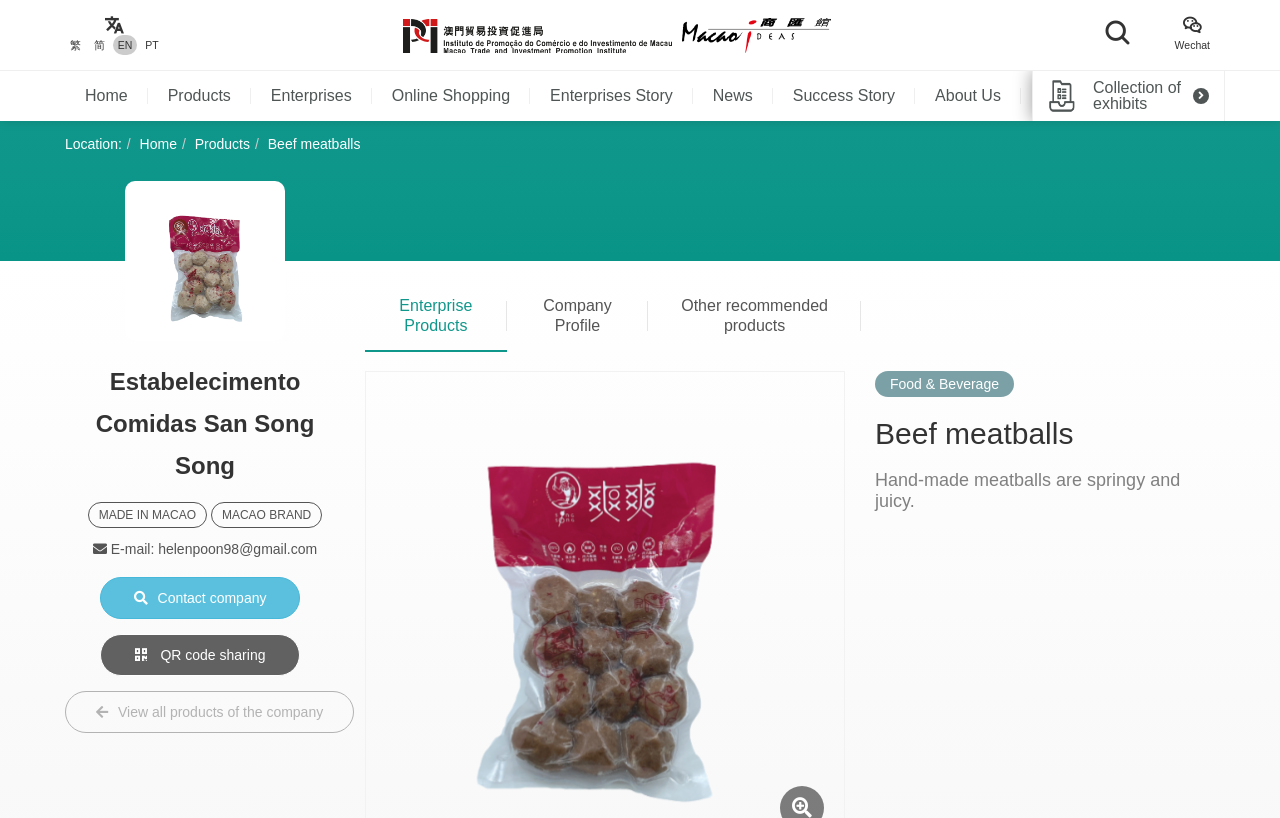Use a single word or phrase to answer the question:
What type of product is featured?

Beef meatballs